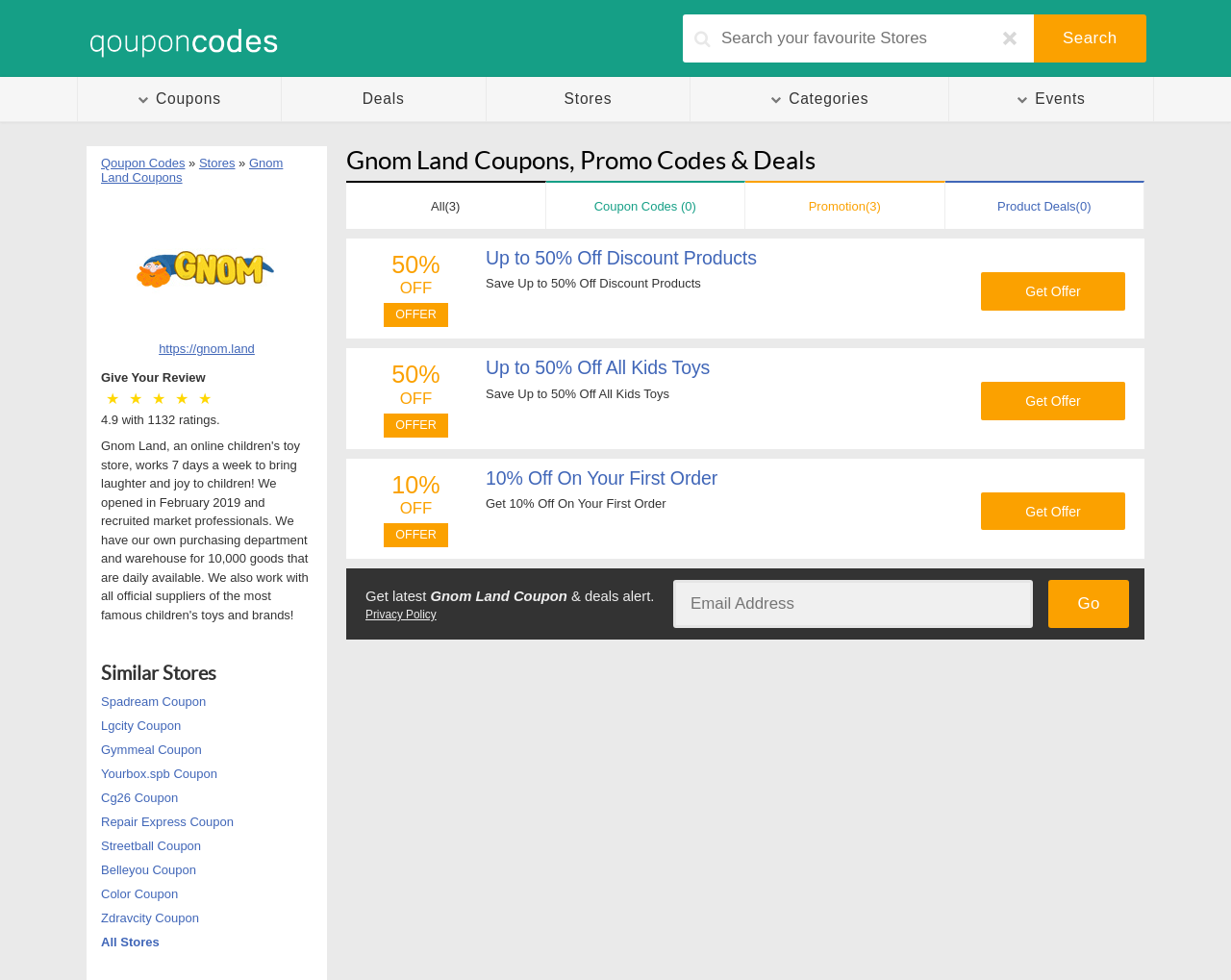Determine the bounding box coordinates of the clickable element to achieve the following action: 'Get 10% Off On Your First Order'. Provide the coordinates as four float values between 0 and 1, formatted as [left, top, right, bottom].

[0.797, 0.502, 0.914, 0.541]